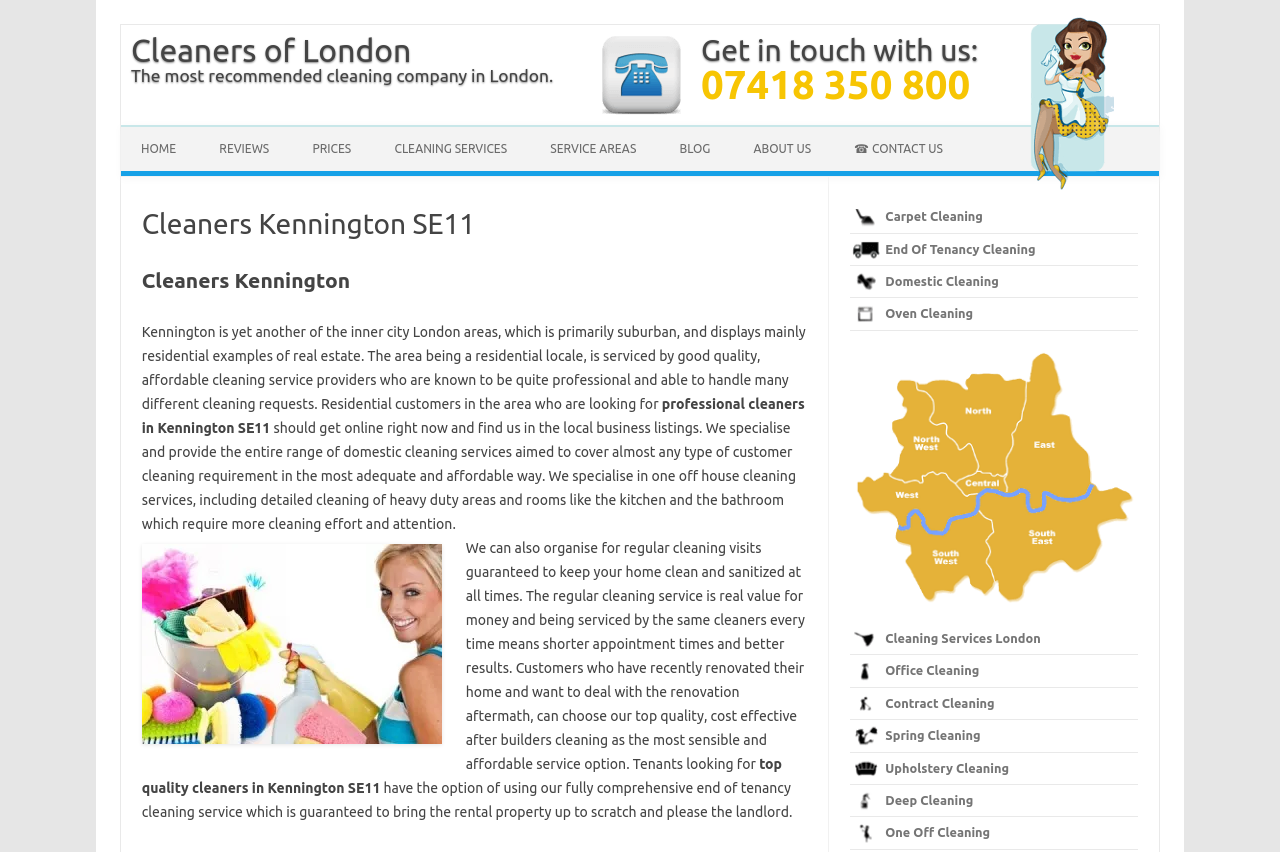What area does the company serve?
Answer the question with just one word or phrase using the image.

Kennington SE11